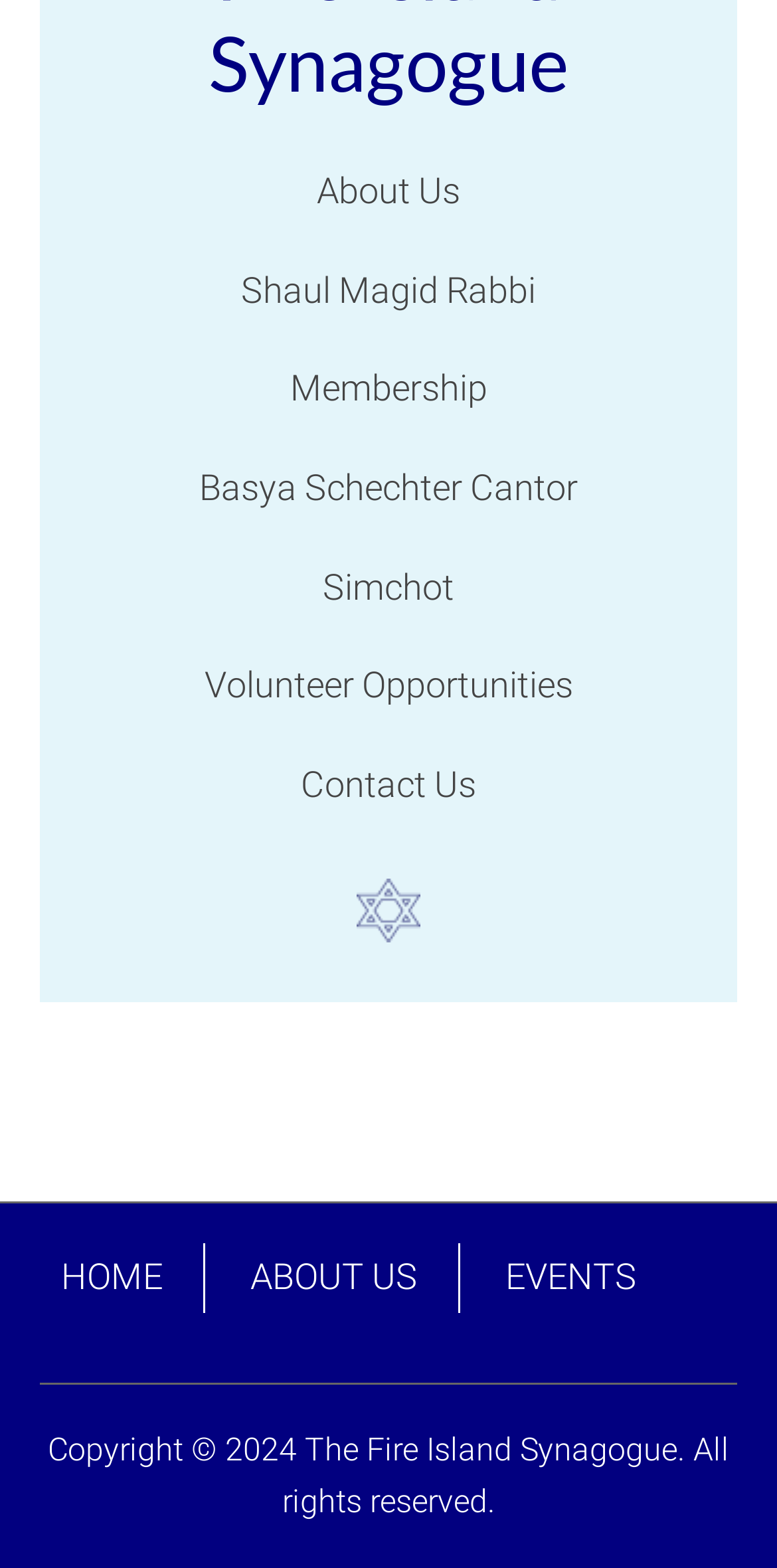Please specify the bounding box coordinates of the clickable region to carry out the following instruction: "contact the synagogue". The coordinates should be four float numbers between 0 and 1, in the format [left, top, right, bottom].

[0.387, 0.486, 0.613, 0.513]